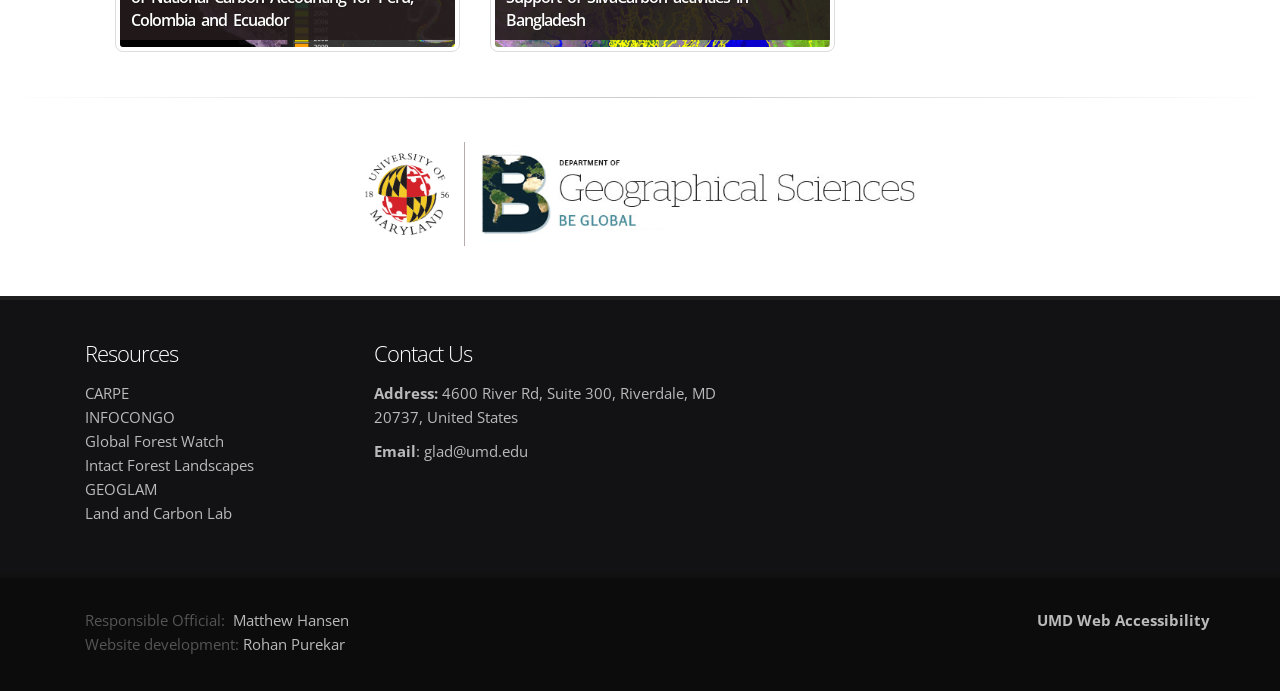Determine the bounding box coordinates for the UI element with the following description: "Land and Carbon Lab". The coordinates should be four float numbers between 0 and 1, represented as [left, top, right, bottom].

[0.066, 0.729, 0.181, 0.758]